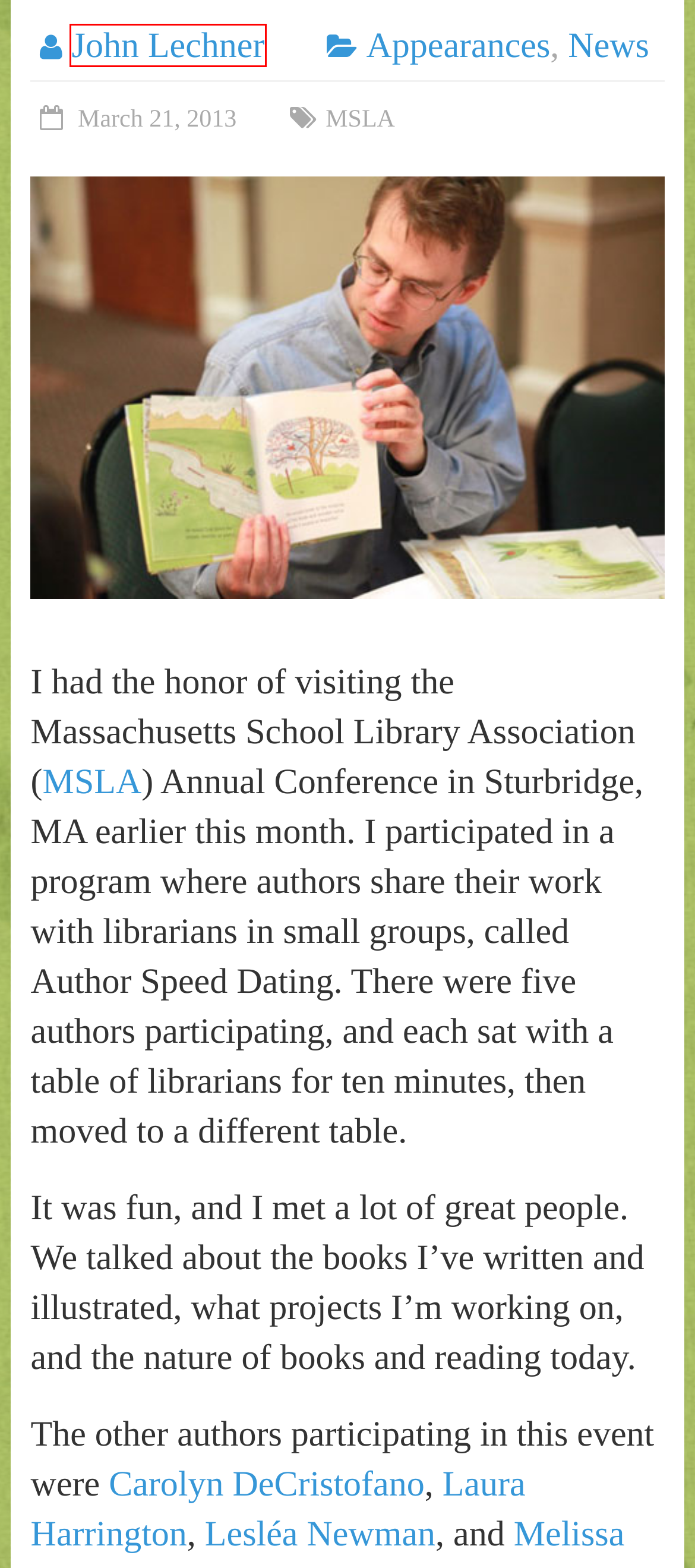Examine the webpage screenshot and identify the UI element enclosed in the red bounding box. Pick the webpage description that most accurately matches the new webpage after clicking the selected element. Here are the candidates:
A. John Lechner – Artist and Storyteller
B. News – John Lechner
C. Blog Tool, Publishing Platform, and CMS – WordPress.org
D. John Lechner – John Lechner
E. Melissa Stewart Celebrate Science
F. Appearances – John Lechner
G. Happy Earth Day from Sticky Burr and Friends – John Lechner
H. MSLA – John Lechner

D